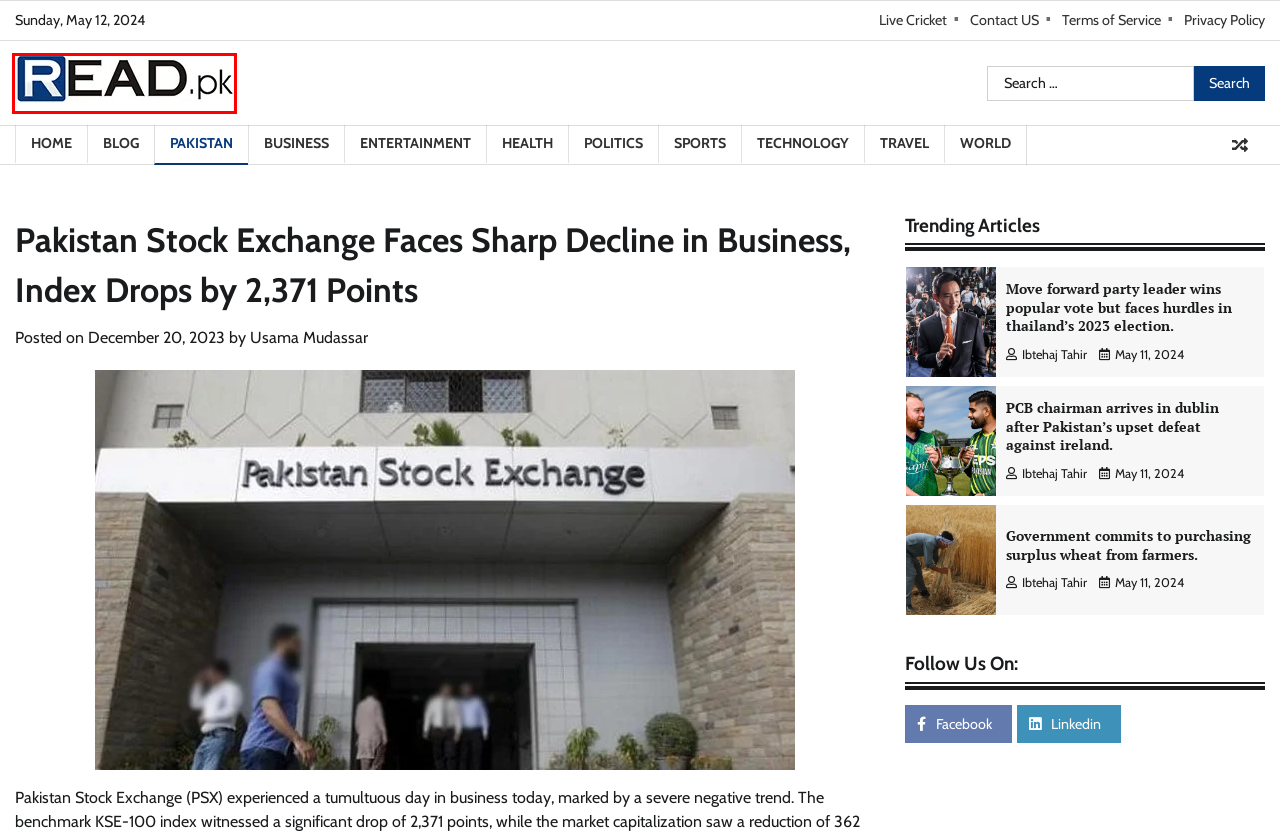Observe the screenshot of a webpage with a red bounding box around an element. Identify the webpage description that best fits the new page after the element inside the bounding box is clicked. The candidates are:
A. PCB chairman arrives in dublin after Pakistan’s upset defeat against ireland. - Read.pk
B. Usama Mudassar, Author at Read.pk
C. Read.pk - Pakistan's premier online news website
D. Move forward party leader wins popular vote but faces hurdles in thailand’s 2023 election. - Read.pk
E. Technology - Read.pk
F. Entertainment - Read.pk
G. Privacy Policy - Read.pk
H. Live Cricket - Read.pk

C